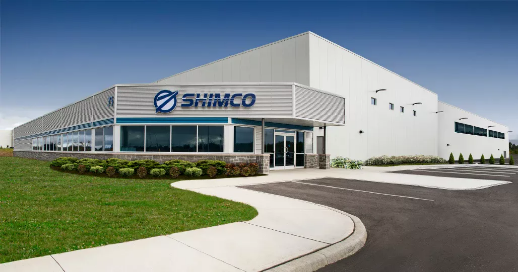Please give a short response to the question using one word or a phrase:
What industry does Shimco operate in?

Aerospace